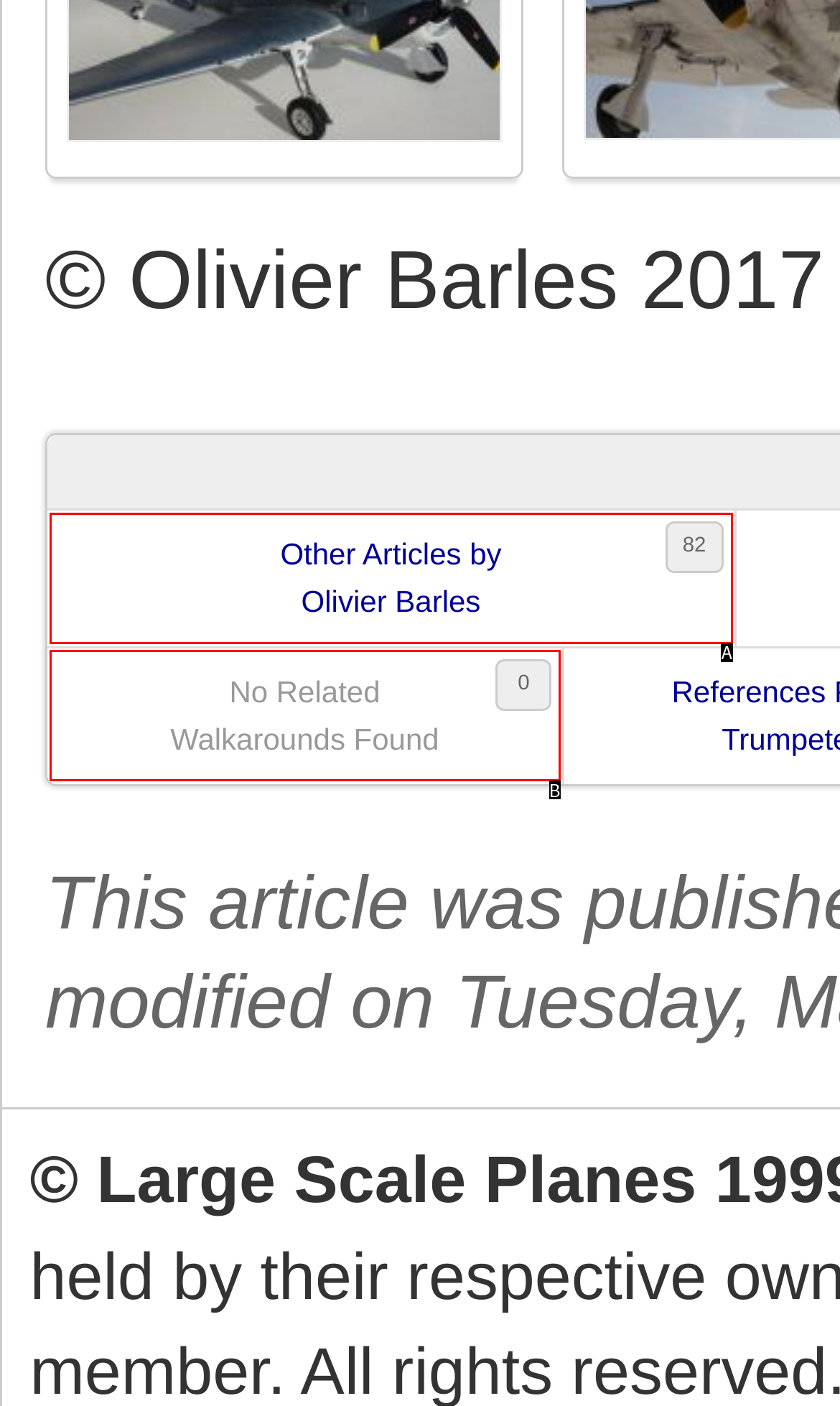Identify which option matches the following description: Other Articles byOlivier Barles
Answer by giving the letter of the correct option directly.

A